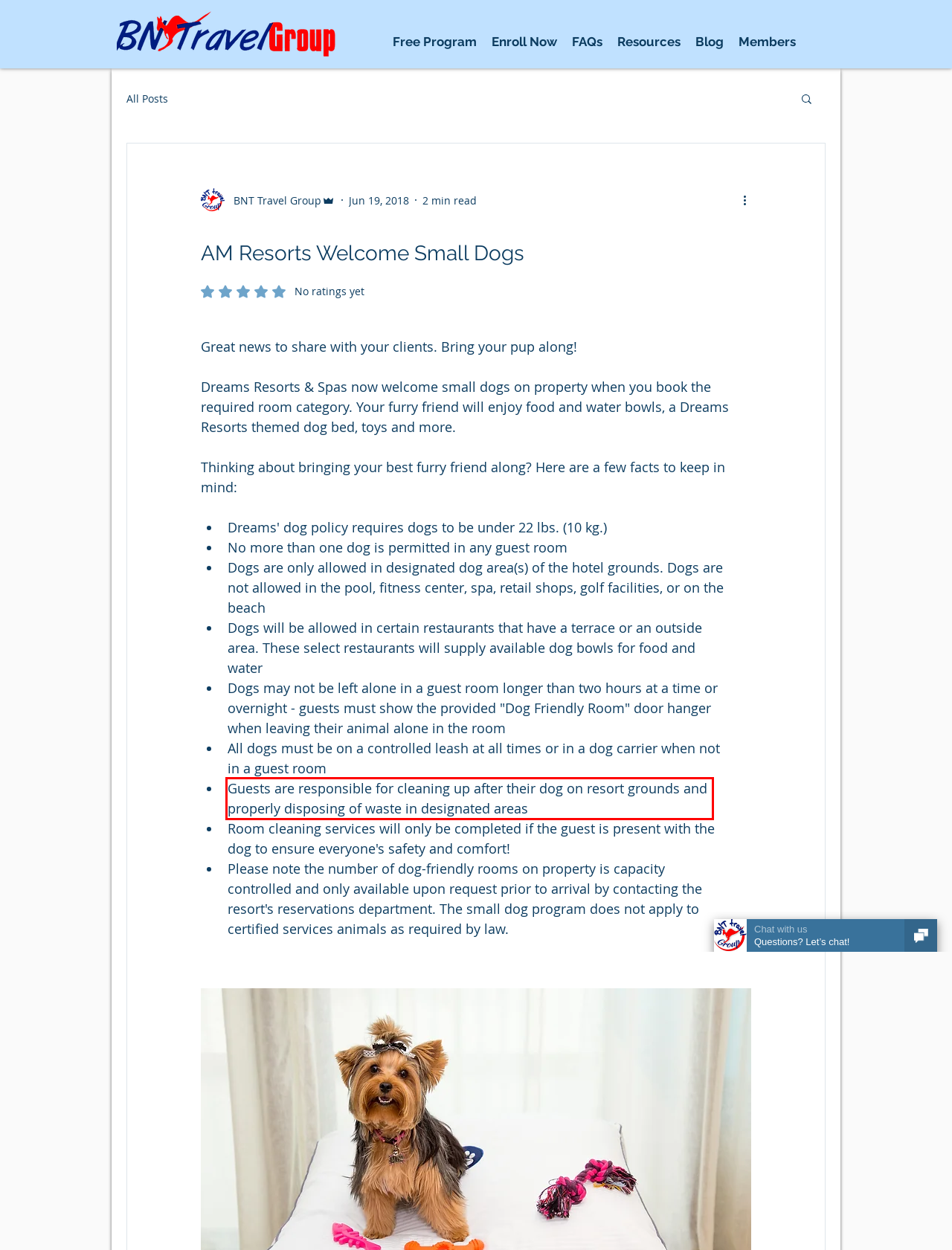With the given screenshot of a webpage, locate the red rectangle bounding box and extract the text content using OCR.

Guests are responsible for cleaning up after their dog on resort grounds and properly disposing of waste in designated areas